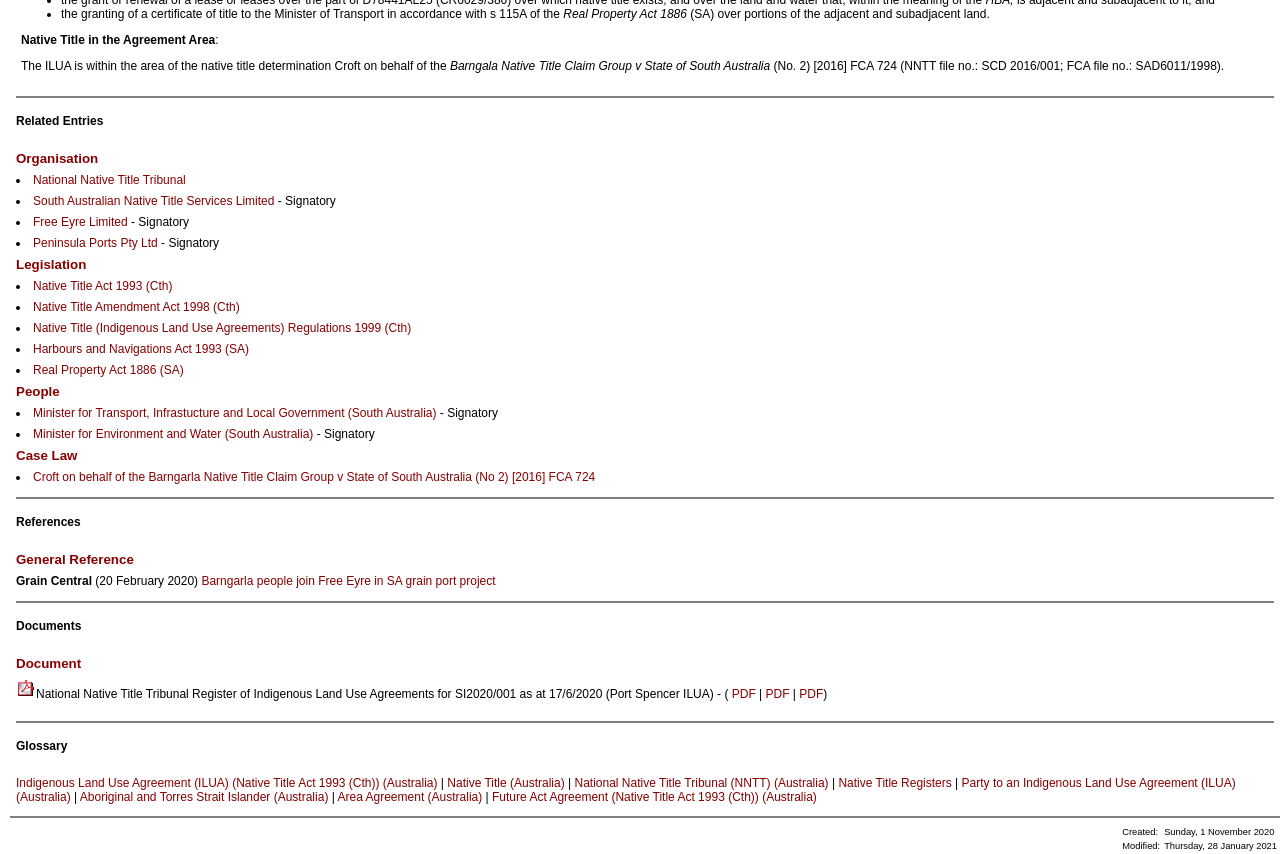What is the organisation mentioned as a signatory in the webpage?
Answer briefly with a single word or phrase based on the image.

Free Eyre Limited